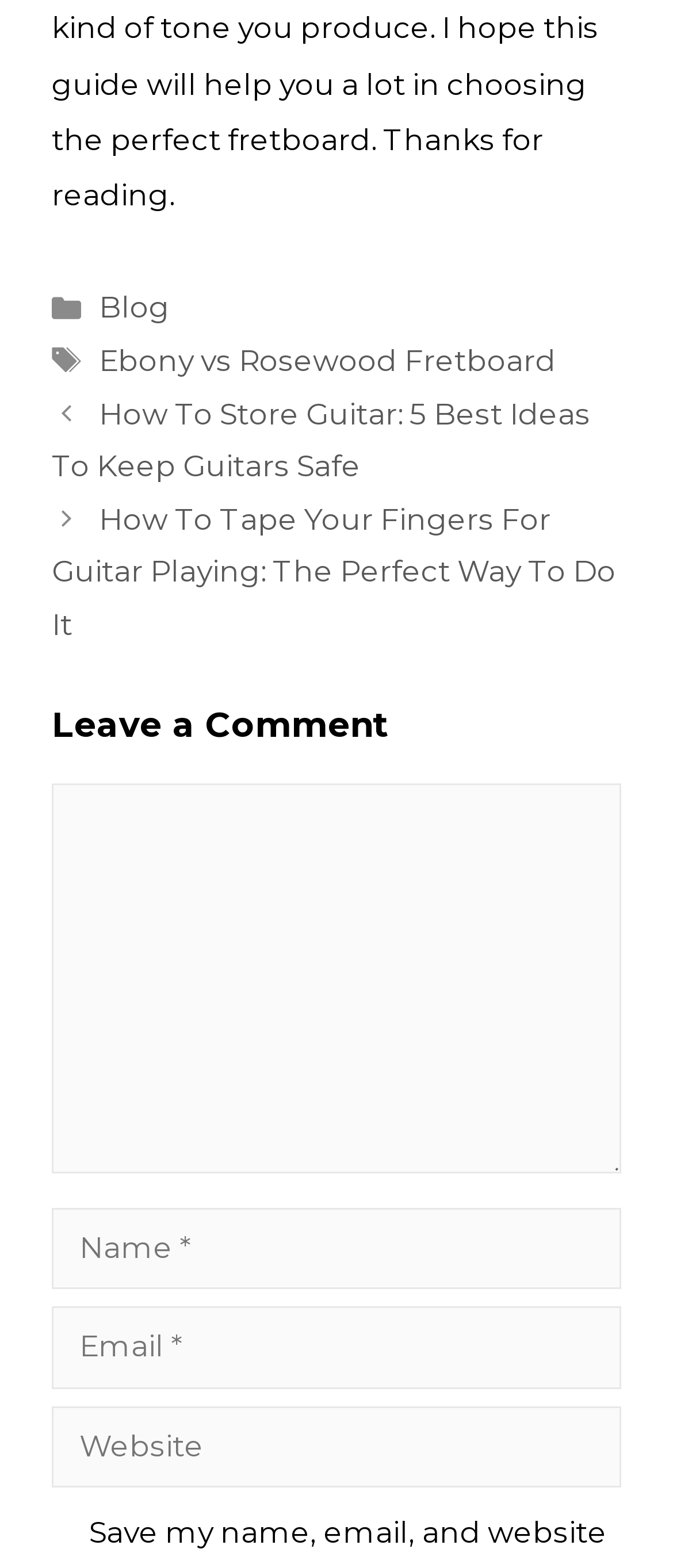Answer the question using only one word or a concise phrase: What is the category of the blog post 'Ebony vs Rosewood Fretboard'?

Categories